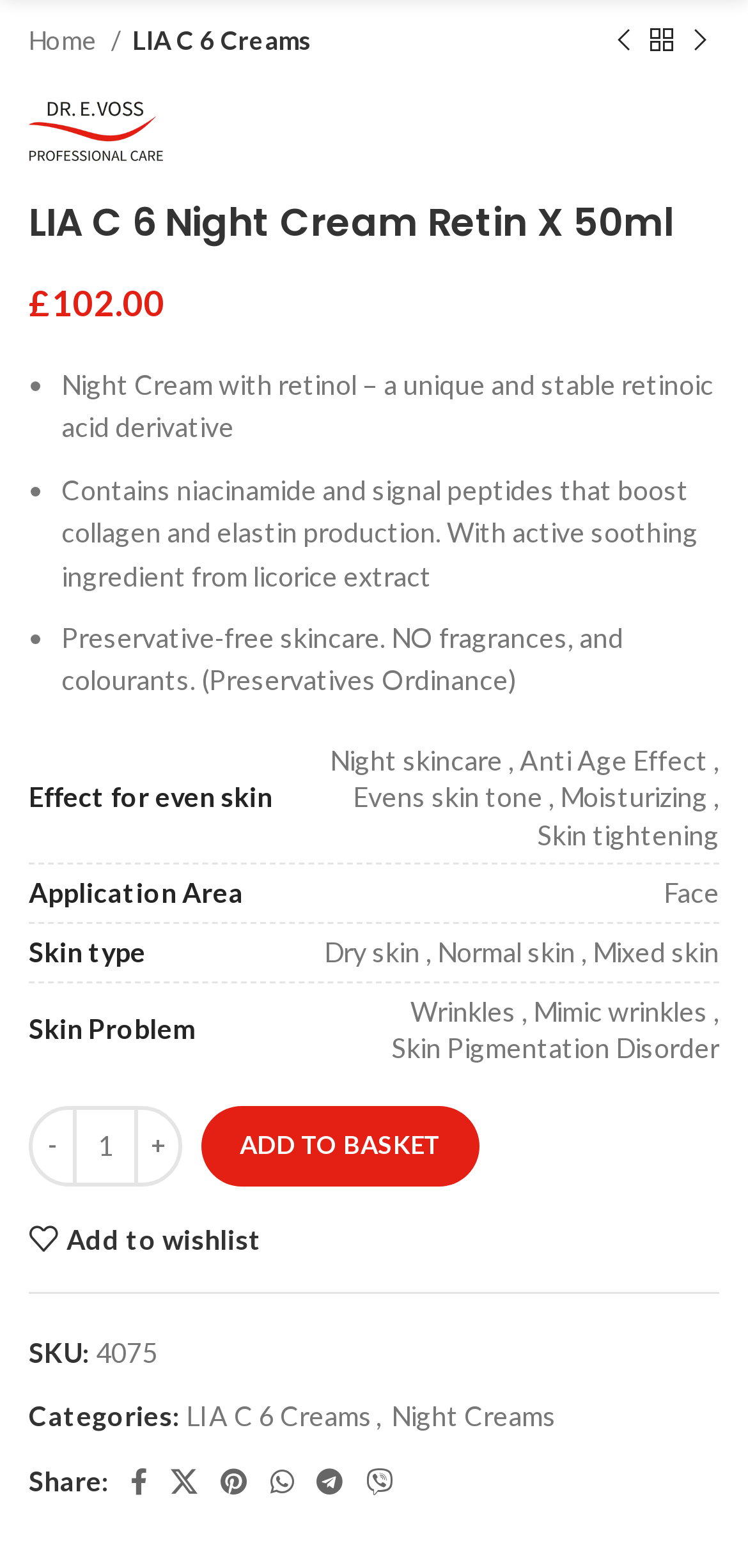Identify the bounding box coordinates of the clickable region required to complete the instruction: "Click on the 'LIA C 6 Creams' category link". The coordinates should be given as four float numbers within the range of 0 and 1, i.e., [left, top, right, bottom].

[0.249, 0.892, 0.497, 0.913]